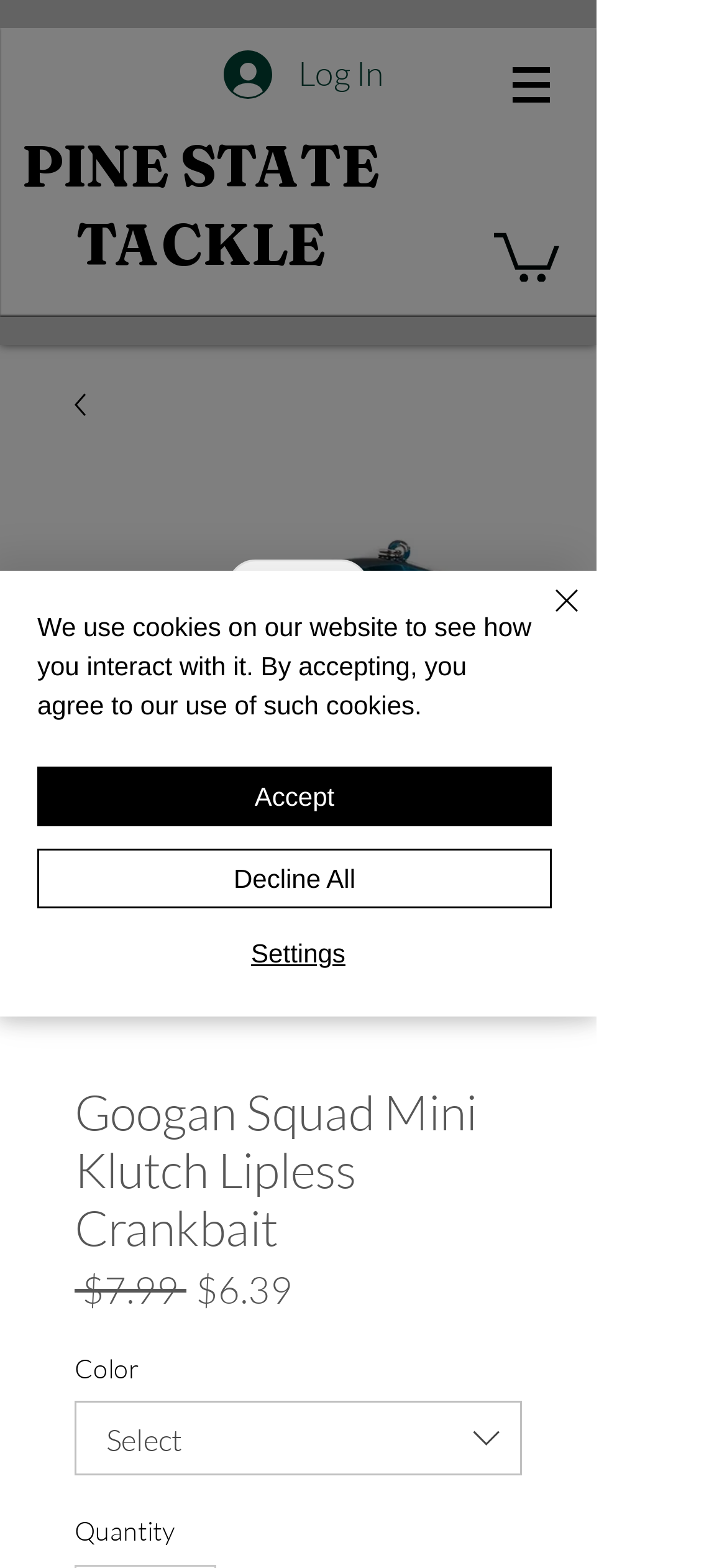What is the name of the product on this webpage?
Please respond to the question with a detailed and thorough explanation.

I determined the answer by looking at the heading element with the text 'Googan Squad Mini Klutch Lipless Crankbait' and the image with the same name, which suggests that this is the main product being featured on the webpage.